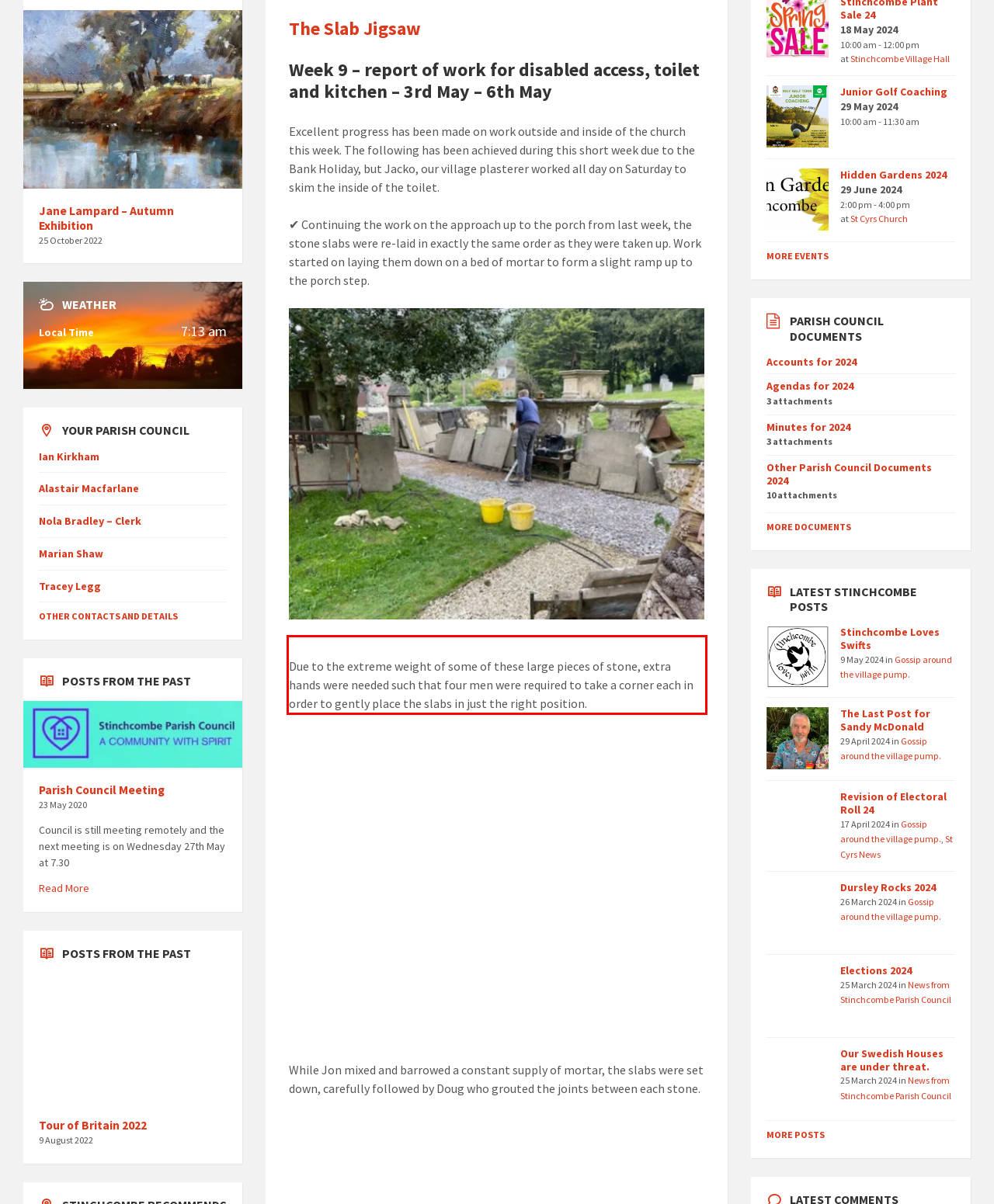You have a webpage screenshot with a red rectangle surrounding a UI element. Extract the text content from within this red bounding box.

Due to the extreme weight of some of these large pieces of stone, extra hands were needed such that four men were required to take a corner each in order to gently place the slabs in just the right position.